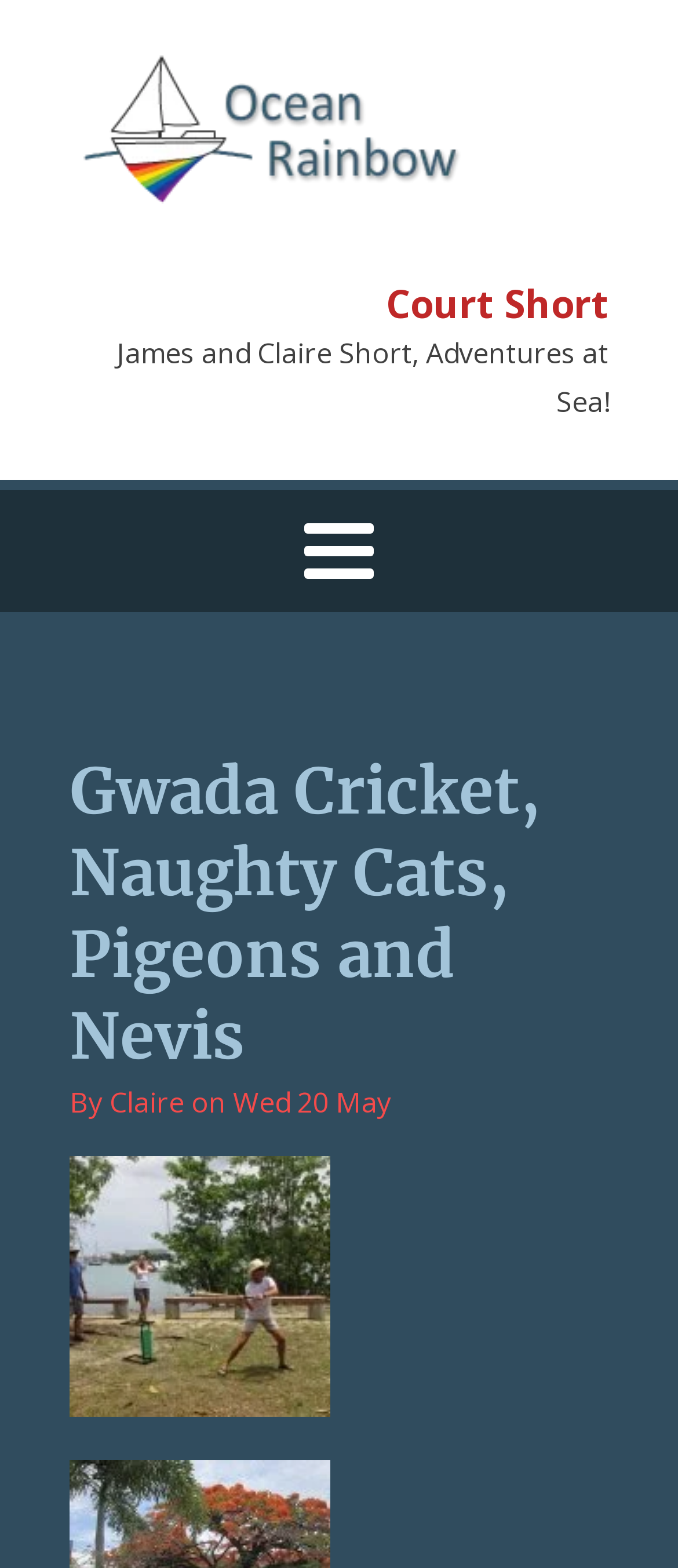What is the name of the image below the heading?
Please provide a single word or phrase answer based on the image.

Claire slogging